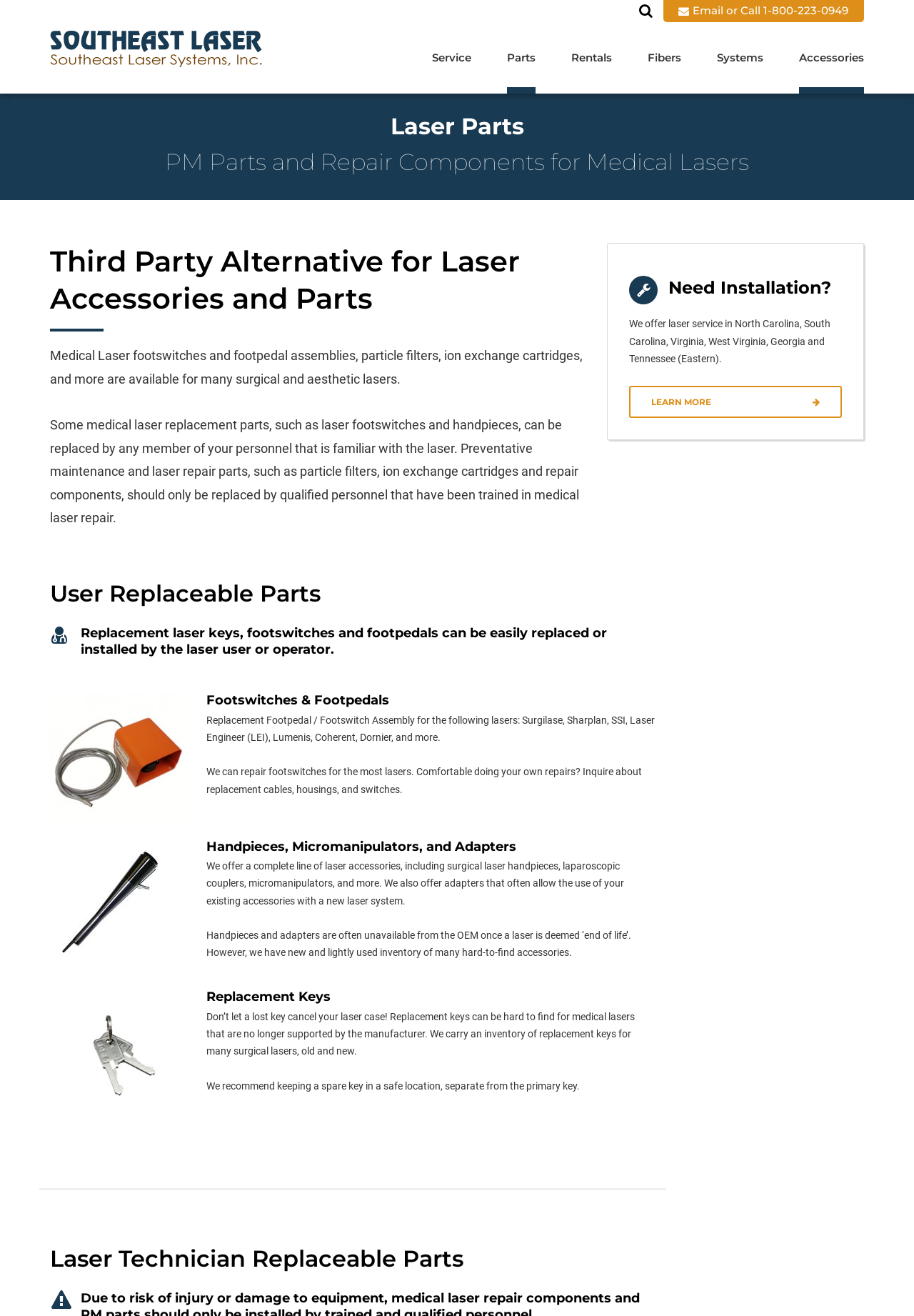Can you find the bounding box coordinates for the element that needs to be clicked to execute this instruction: "Click on the 'Eyewear' link"? The coordinates should be given as four float numbers between 0 and 1, i.e., [left, top, right, bottom].

[0.797, 0.071, 0.969, 0.099]